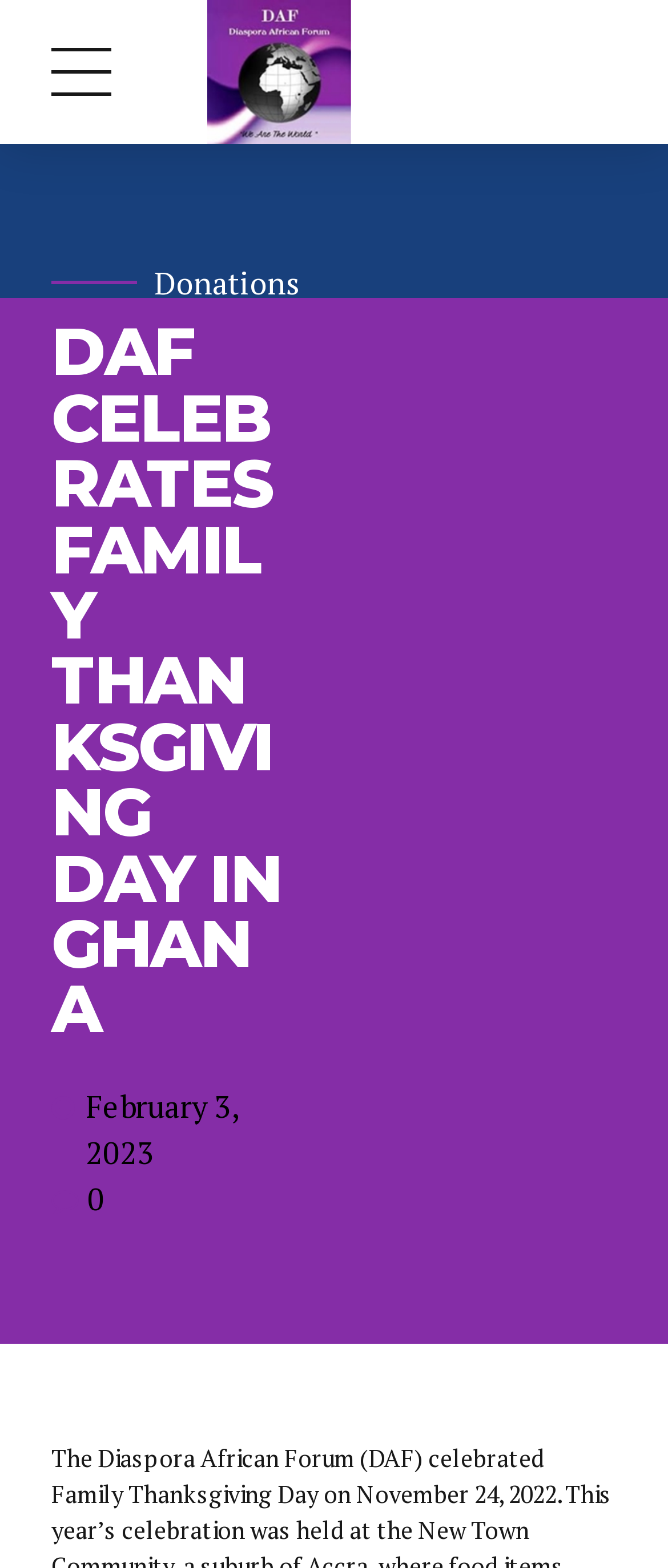Refer to the screenshot and answer the following question in detail:
What is the date of the article?

I found the date of the article by looking at the static text element located at the bottom of the page, which reads 'February 3, 2023'.